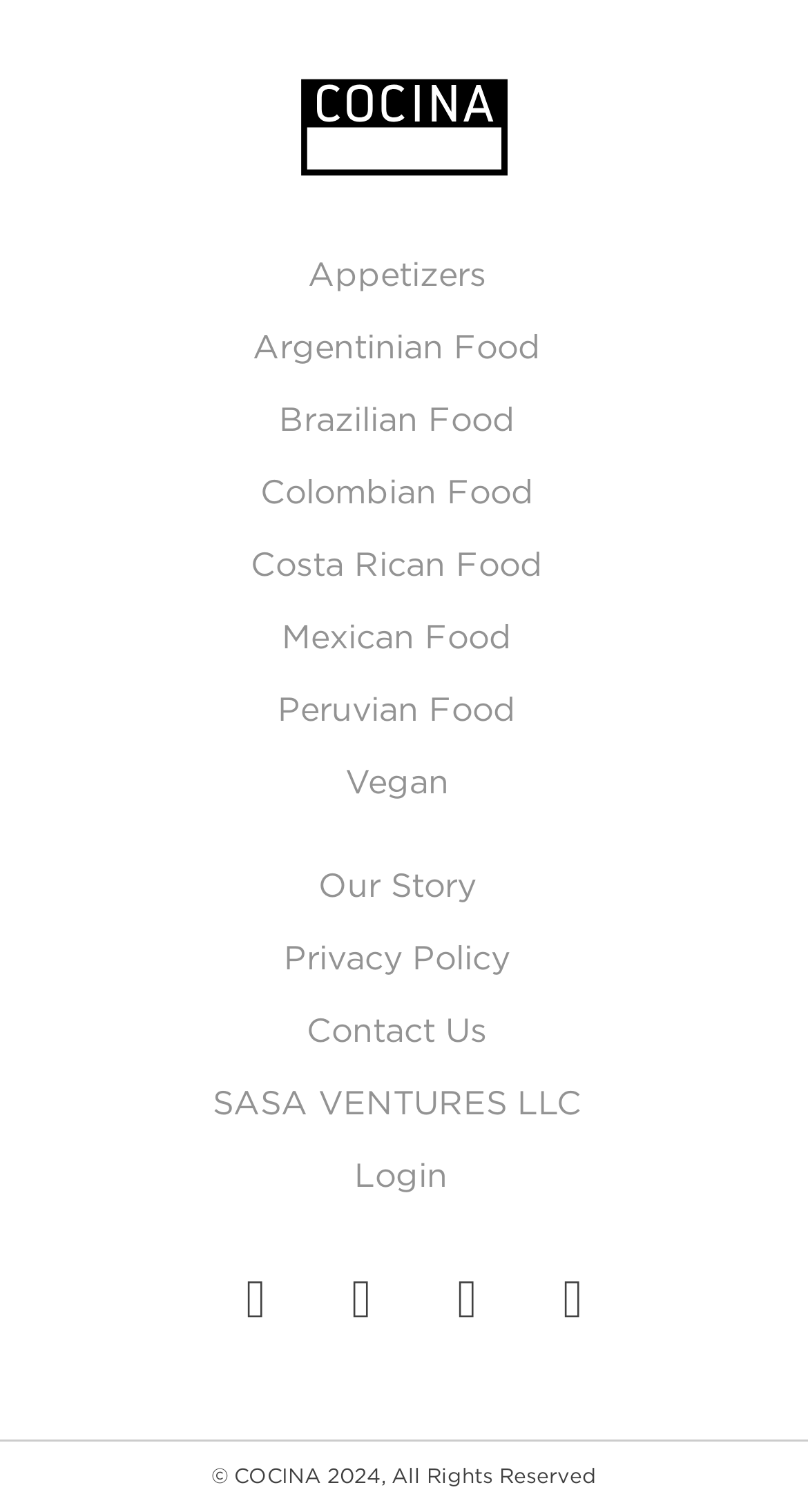Based on the element description title="Follow us on Instagram", identify the bounding box coordinates for the UI element. The coordinates should be in the format (top-left x, top-left y, bottom-right x, bottom-right y) and within the 0 to 1 range.

[0.272, 0.835, 0.362, 0.883]